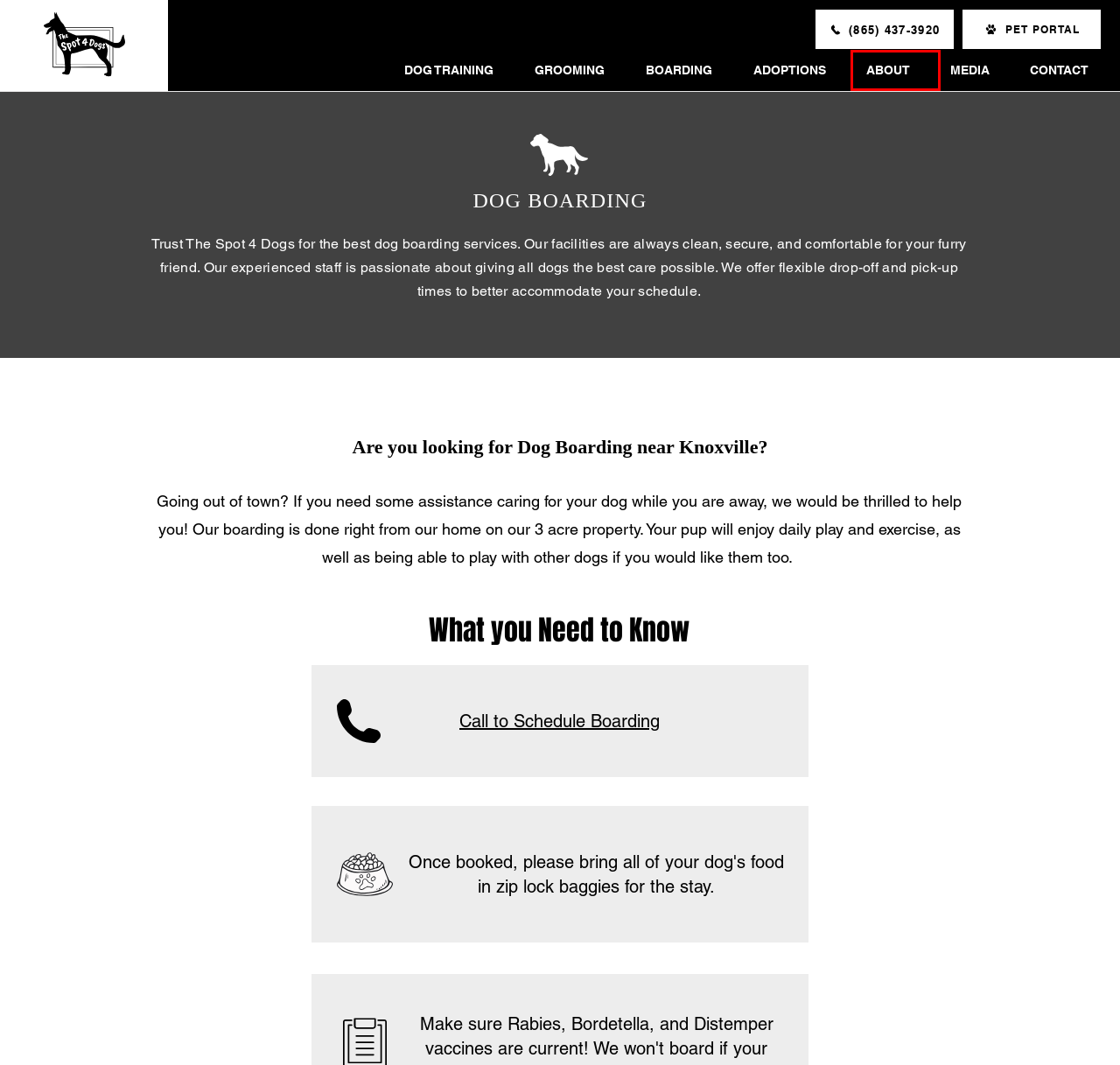Examine the screenshot of a webpage with a red rectangle bounding box. Select the most accurate webpage description that matches the new webpage after clicking the element within the bounding box. Here are the candidates:
A. Dog Adoptions | The Spot 4 Dogs | Knoxville, TN, US
B. Book Online at The Spot 4 Dogs
C. DOG TRAINING | The Spot 4 Dogs | Knoxville, TN, US
D. The Spot 4 Dogs | Dog Training near Oak Ridge, TN, US
E. About Our Local Dog Trainers | The Spot 4 Dogs | Knoxville, TN, US
F. Contact | The Spot 4 Dogs | Knoxville, TN, US
G. The Spot 4 Dogs | Dog Training near Farragut, TN, US
H. Media | The Spot 4 Dogs | Knoxville, TN, US

E